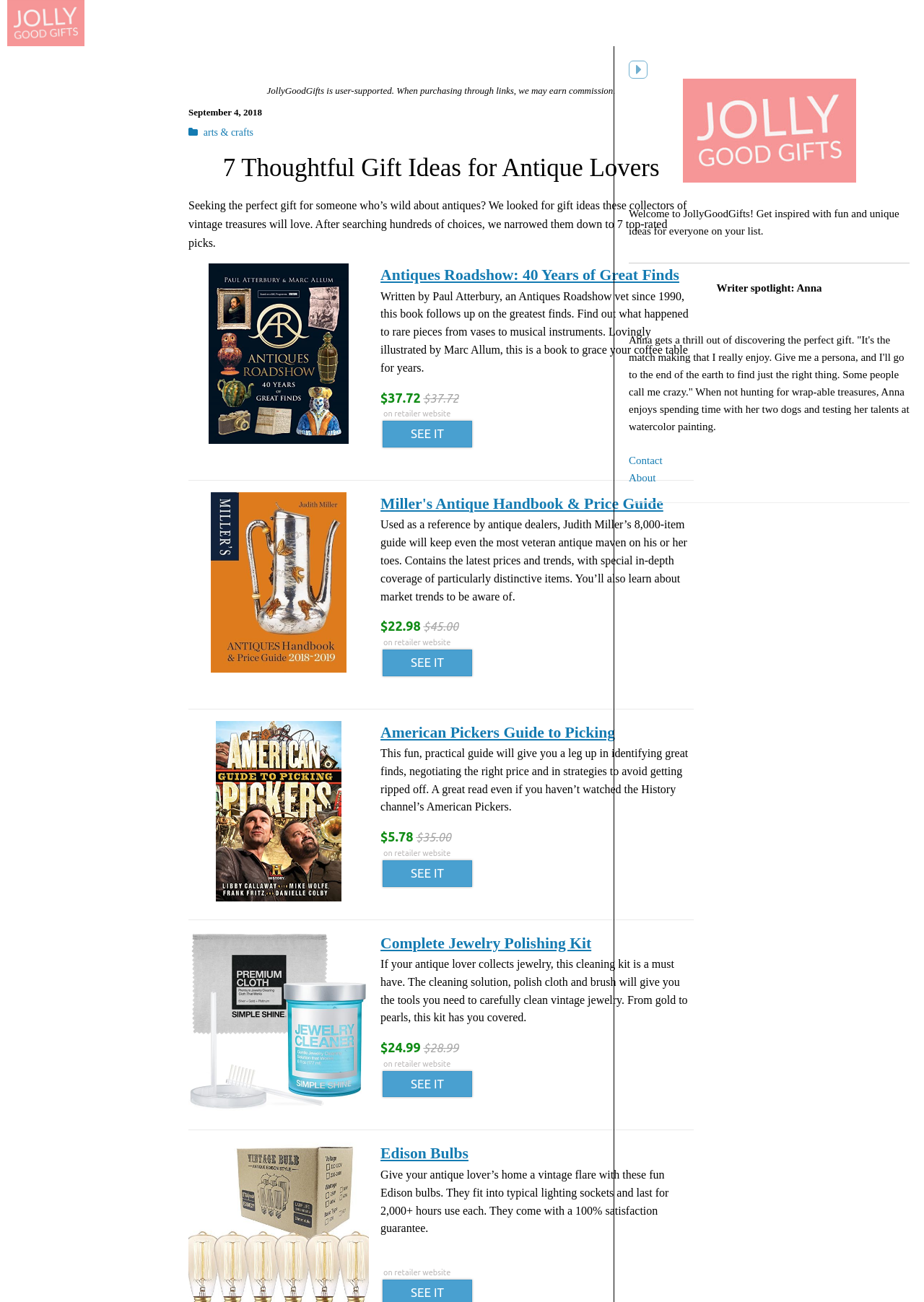Please identify the bounding box coordinates of the clickable region that I should interact with to perform the following instruction: "Toggle the sidebar". The coordinates should be expressed as four float numbers between 0 and 1, i.e., [left, top, right, bottom].

[0.68, 0.047, 0.701, 0.06]